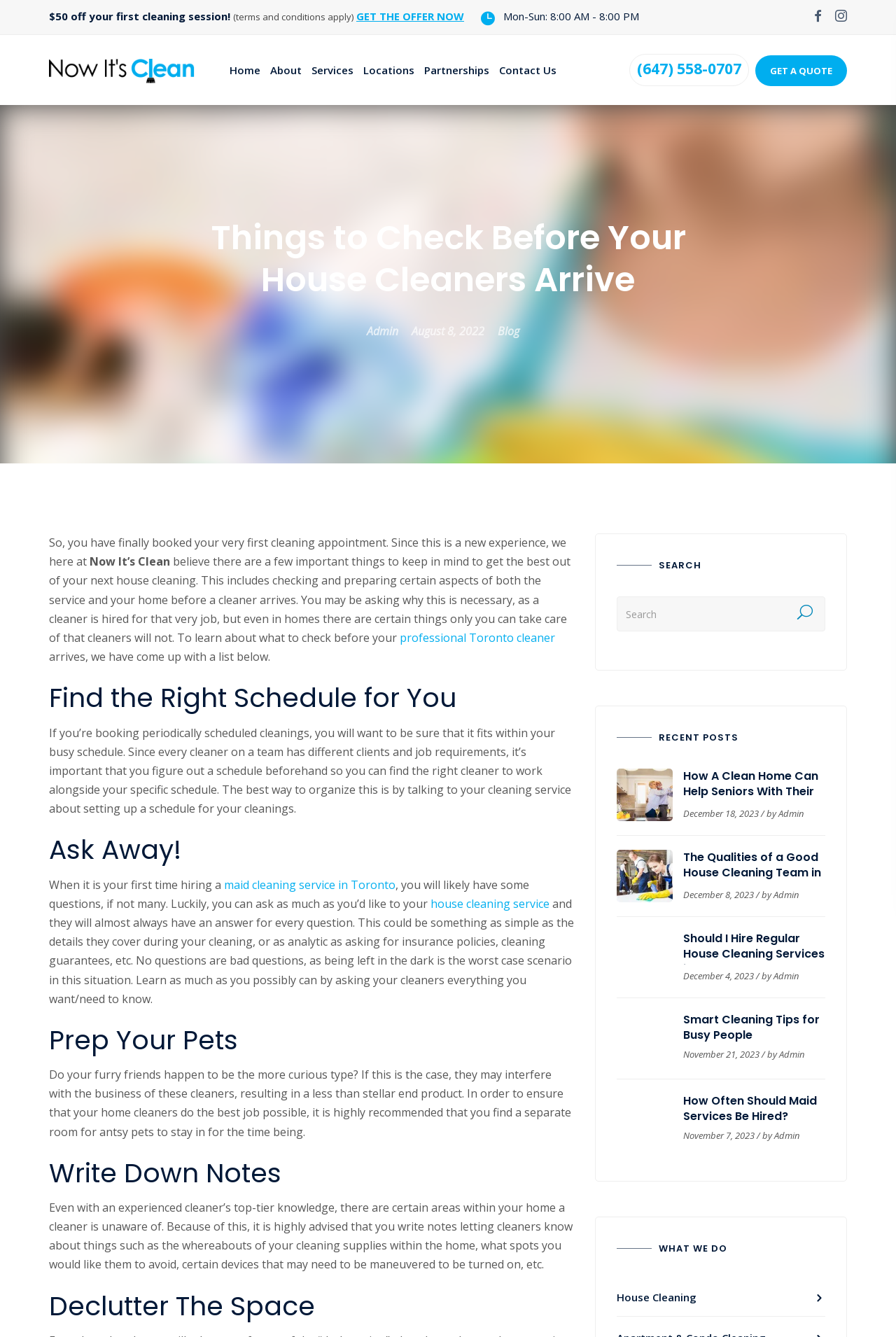Give the bounding box coordinates for the element described by: "Terms of Use".

None